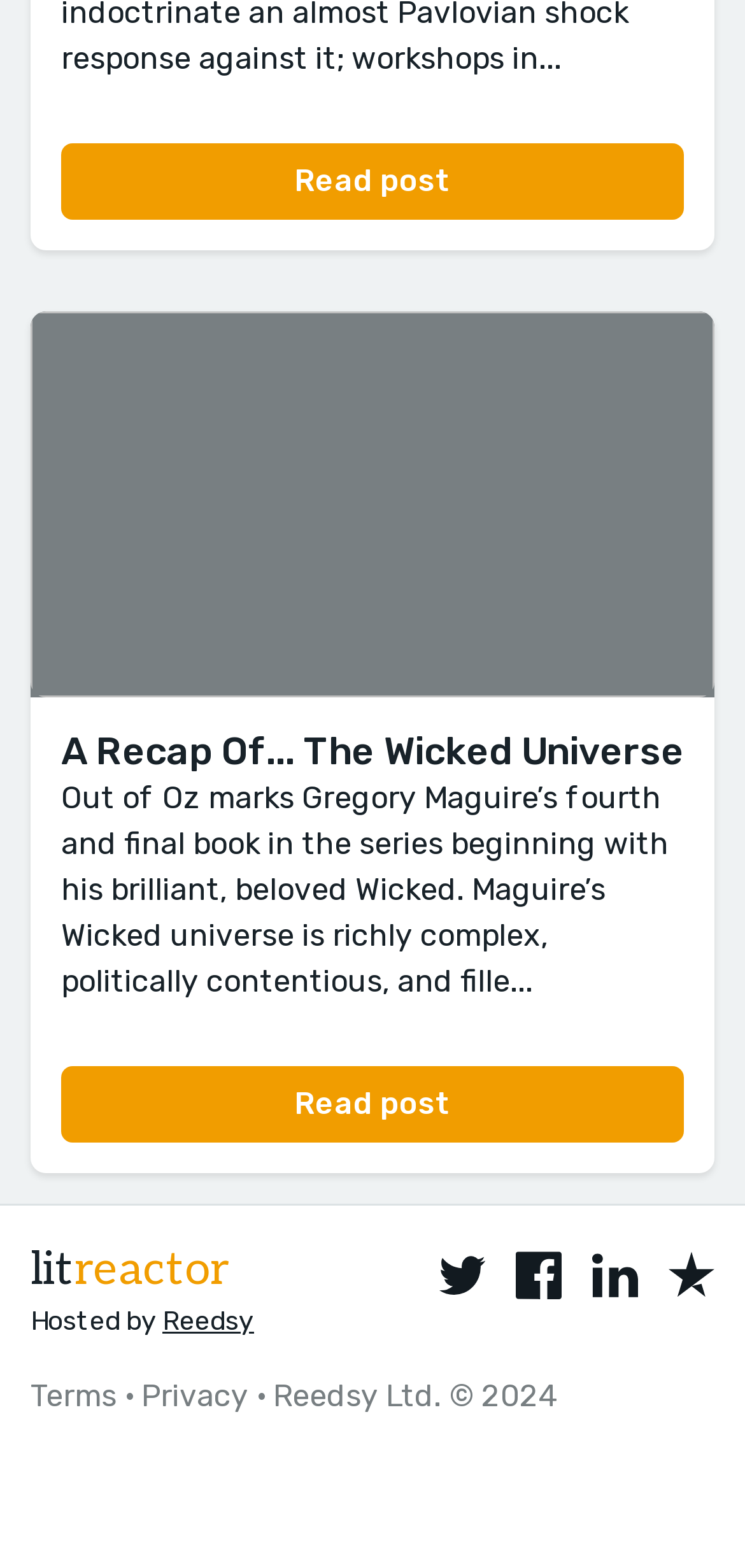Identify the bounding box coordinates for the element you need to click to achieve the following task: "Read the post about the Wicked Universe". Provide the bounding box coordinates as four float numbers between 0 and 1, in the form [left, top, right, bottom].

[0.041, 0.199, 0.959, 0.748]